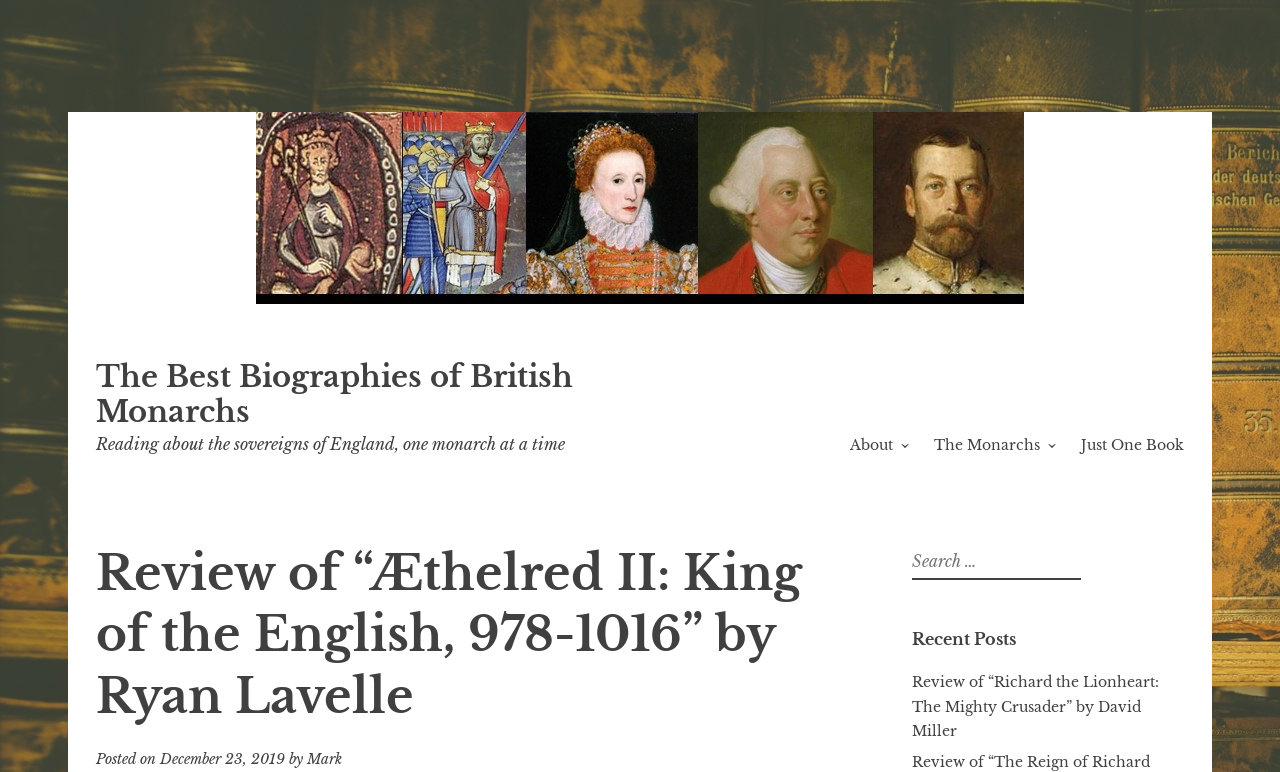Answer in one word or a short phrase: 
What is the category of the webpage?

The Best Biographies of British Monarchs